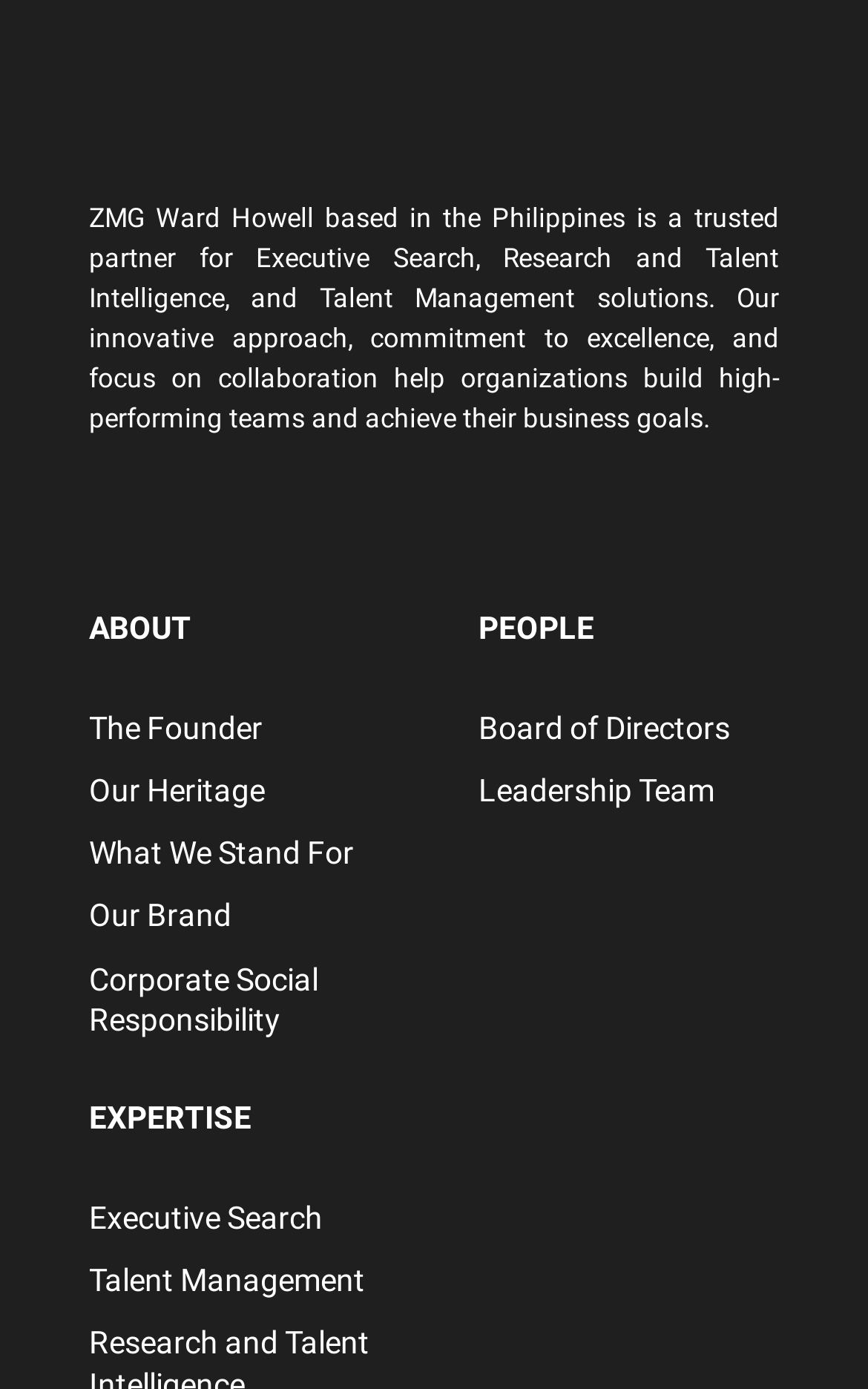Determine the bounding box coordinates for the clickable element required to fulfill the instruction: "discover what we stand for". Provide the coordinates as four float numbers between 0 and 1, i.e., [left, top, right, bottom].

[0.103, 0.592, 0.5, 0.637]